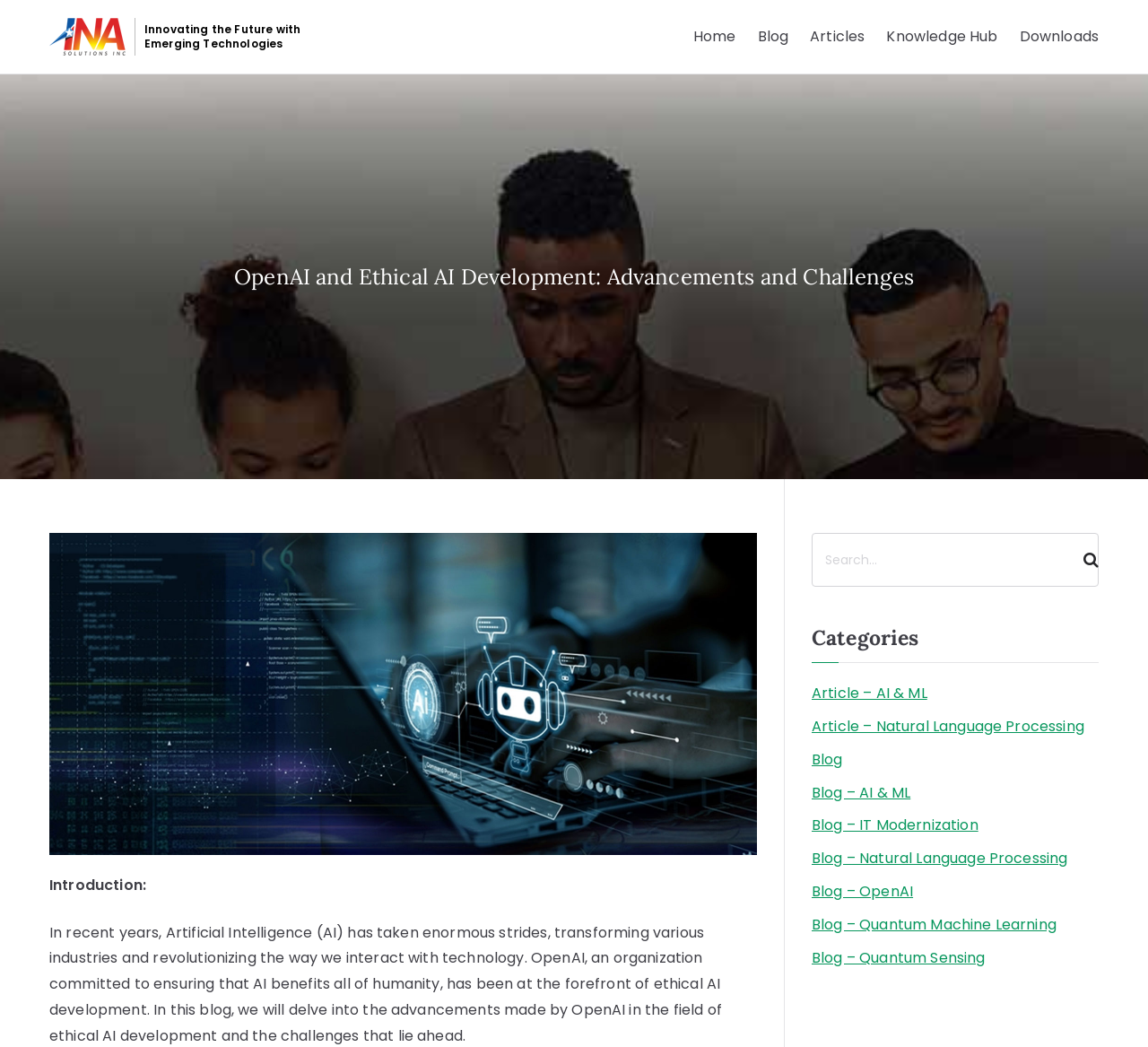Use a single word or phrase to answer the question:
How many links are present in the top navigation bar?

6